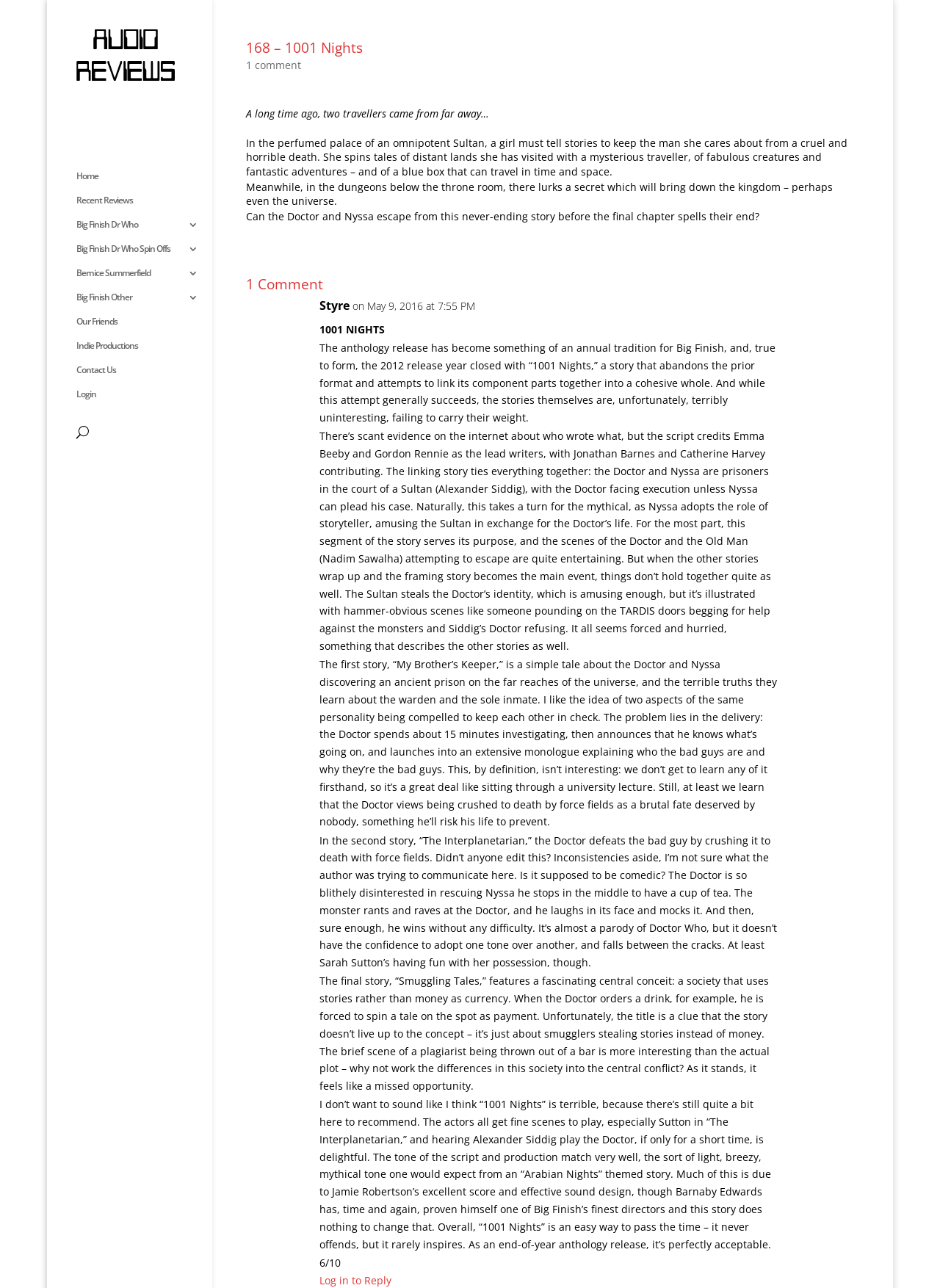Please specify the bounding box coordinates of the clickable section necessary to execute the following command: "Search for something".

[0.081, 0.324, 0.195, 0.347]